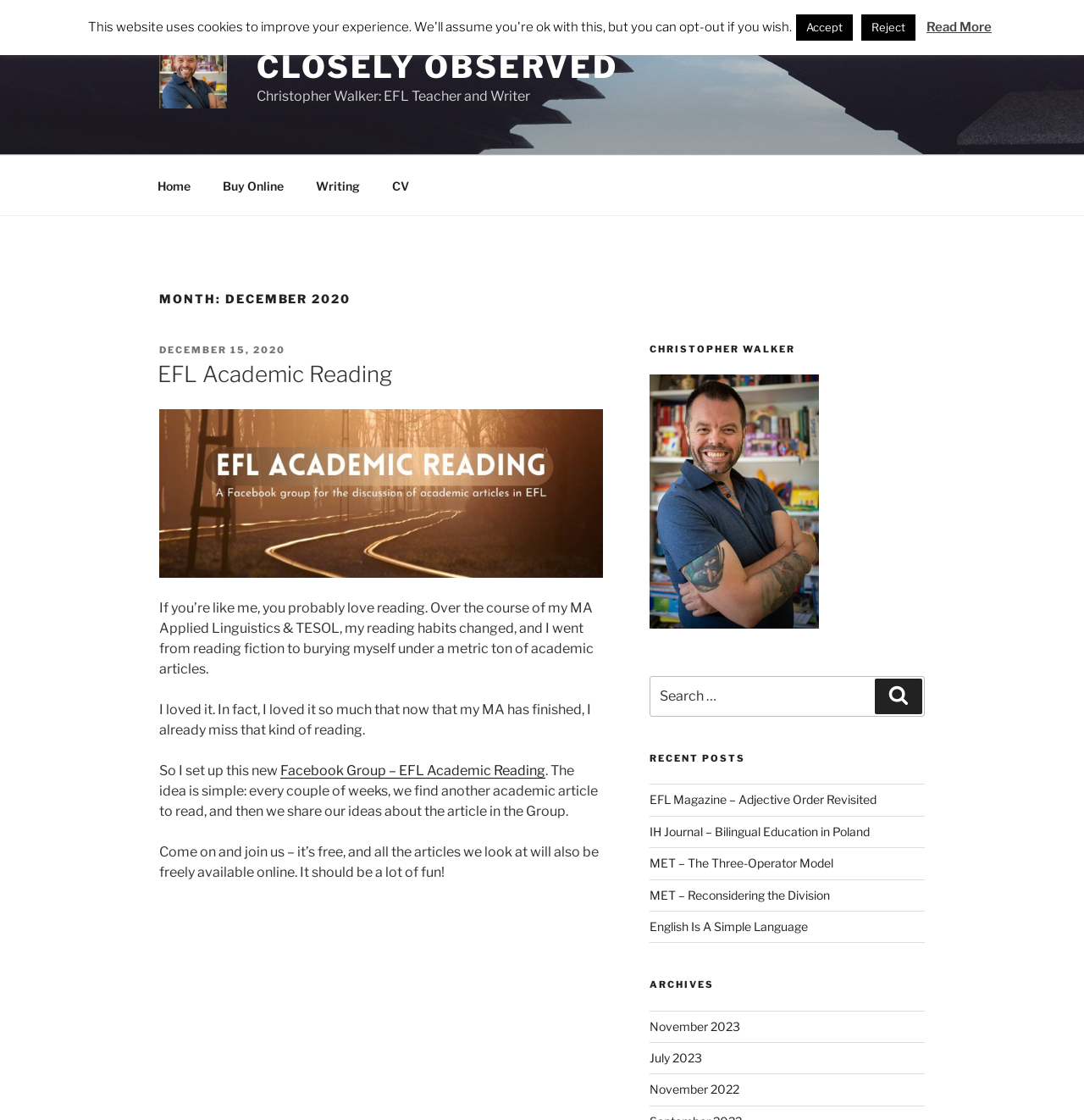Pinpoint the bounding box coordinates of the clickable area needed to execute the instruction: "Join the 'Facebook Group – EFL Academic Reading'". The coordinates should be specified as four float numbers between 0 and 1, i.e., [left, top, right, bottom].

[0.259, 0.681, 0.503, 0.696]